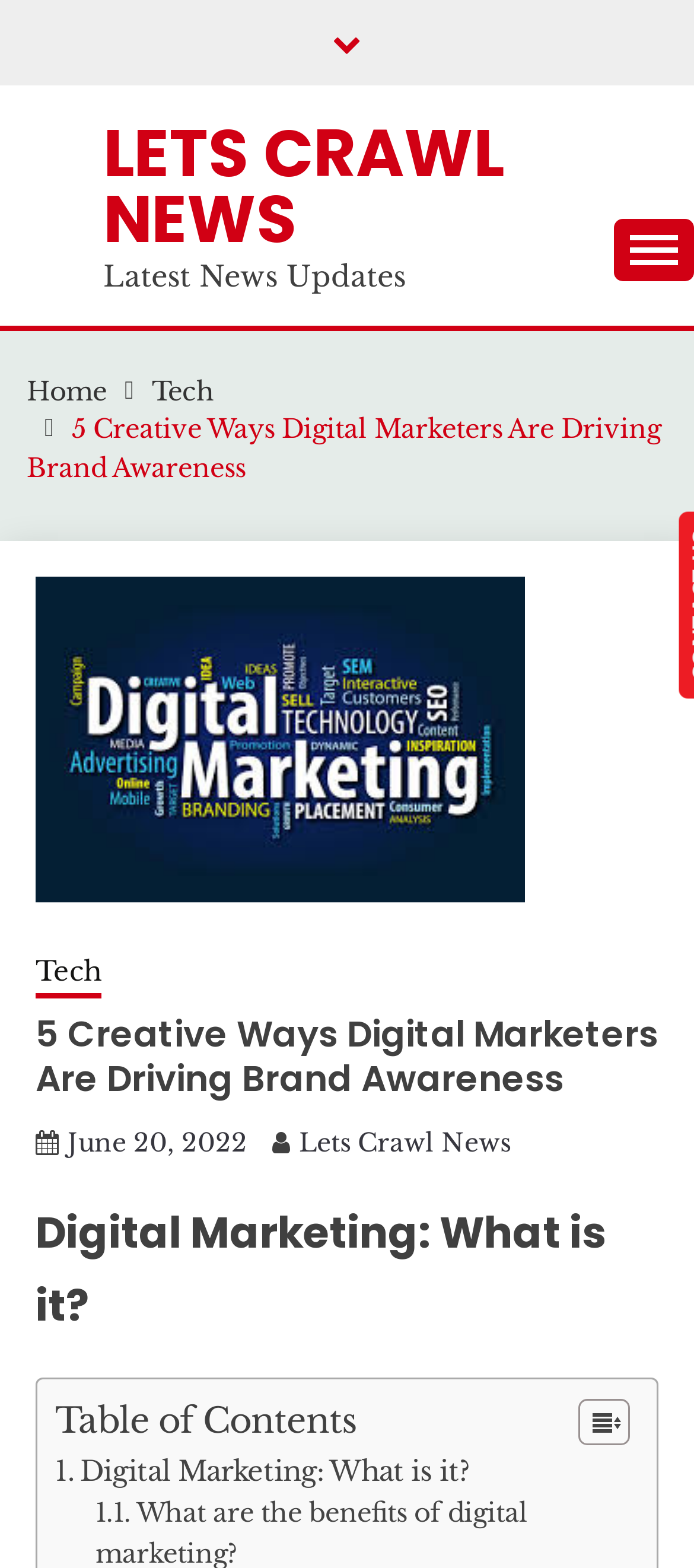How many links are in the breadcrumbs navigation?
Craft a detailed and extensive response to the question.

I counted the links in the breadcrumbs navigation section, which are 'Home', 'Tech', the current page '5 Creative Ways Digital Marketers Are Driving Brand Awareness', and there are 4 links in total.